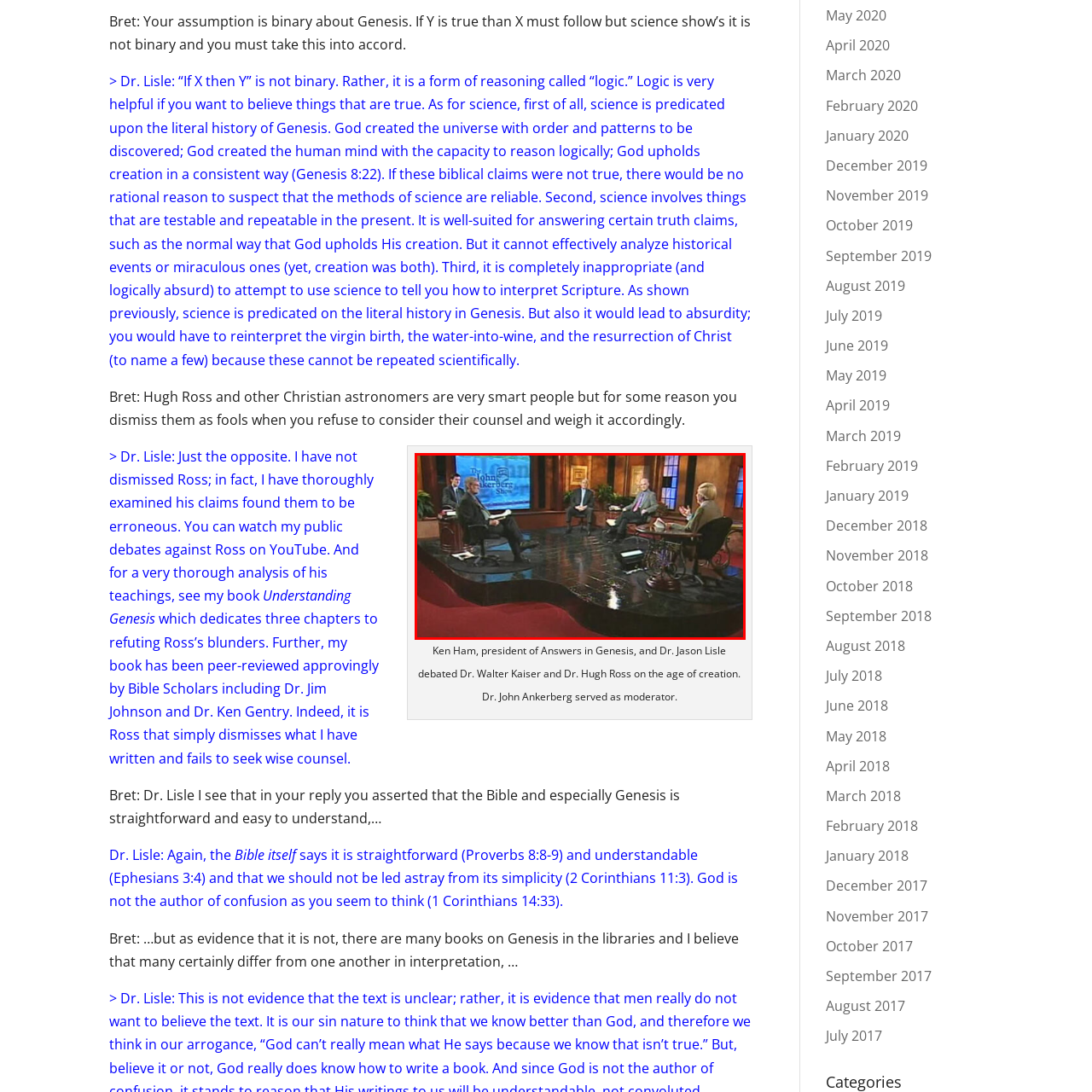What is the aesthetic of the studio?
Please analyze the image within the red bounding box and offer a comprehensive answer to the question.

The caption describes the studio as having a warm and inviting aesthetic, which is characterized by polished wooden accents, strategic lighting, and greenery, creating a comfortable atmosphere conducive to in-depth dialogue.